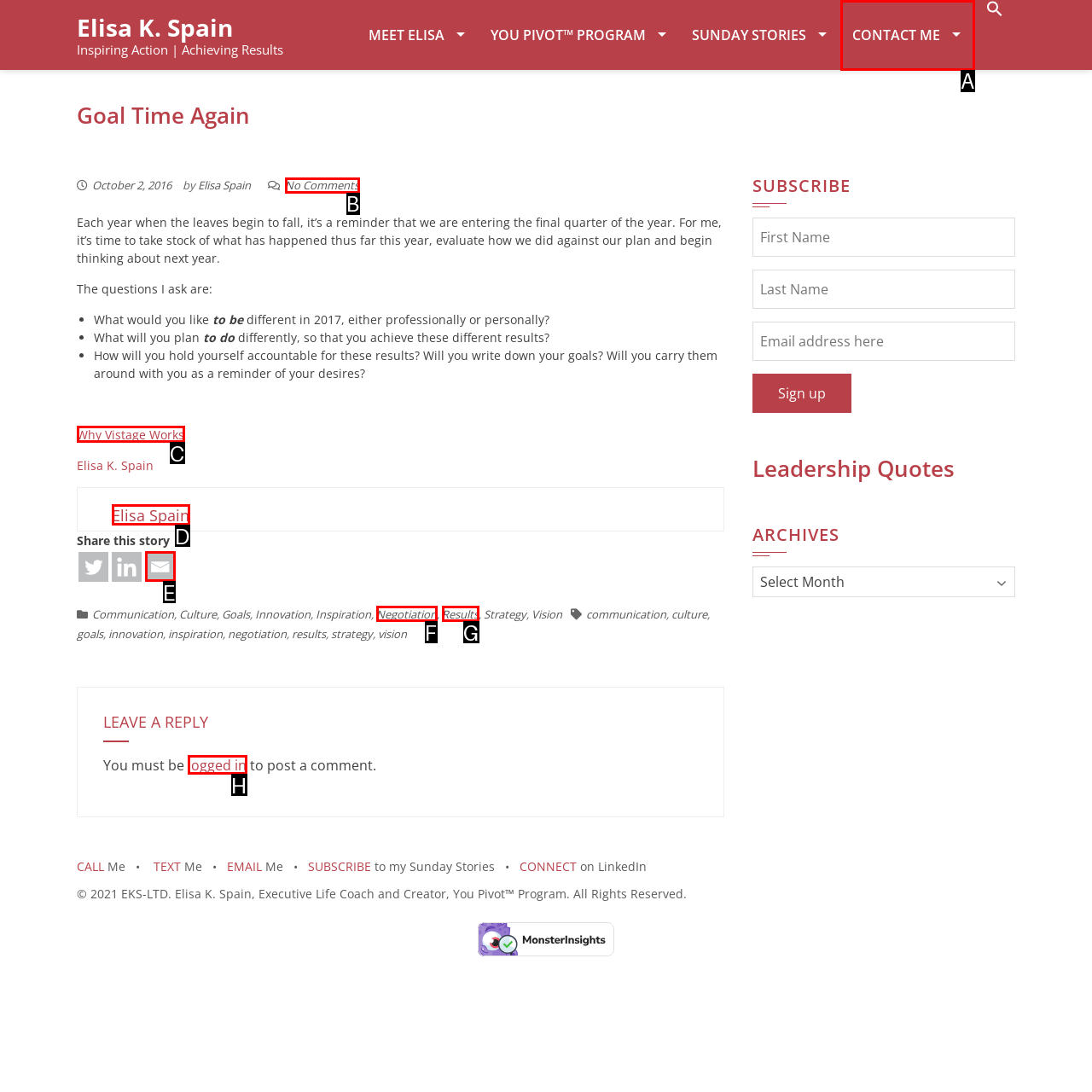Determine the option that best fits the description: aria-label="Email" title="Email"
Reply with the letter of the correct option directly.

E